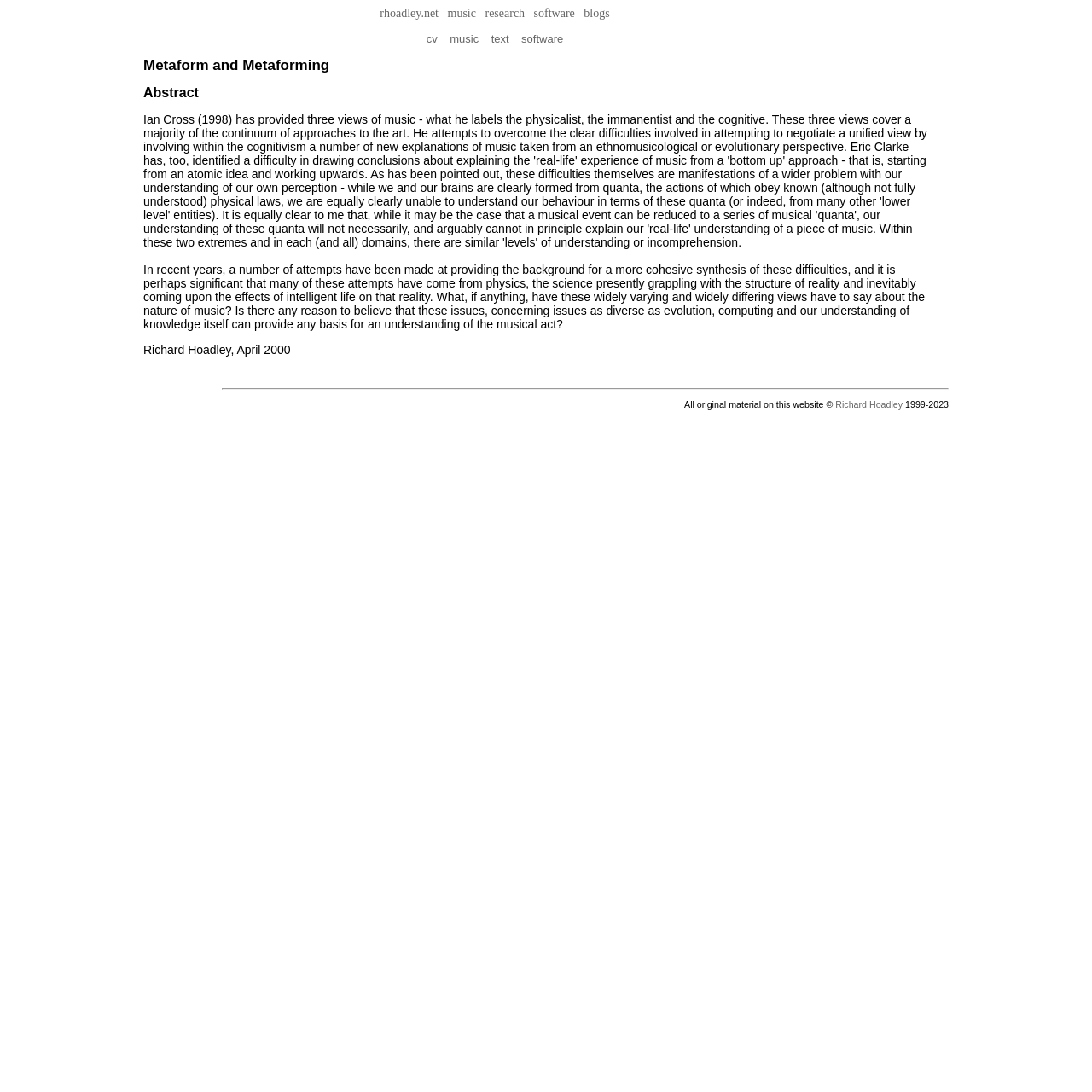What is the purpose of the separator on the page?
Please provide a full and detailed response to the question.

The separator is a horizontal line that separates the main content of the page from the footer section. Its purpose is to visually distinguish between the two sections and make the page easier to read.